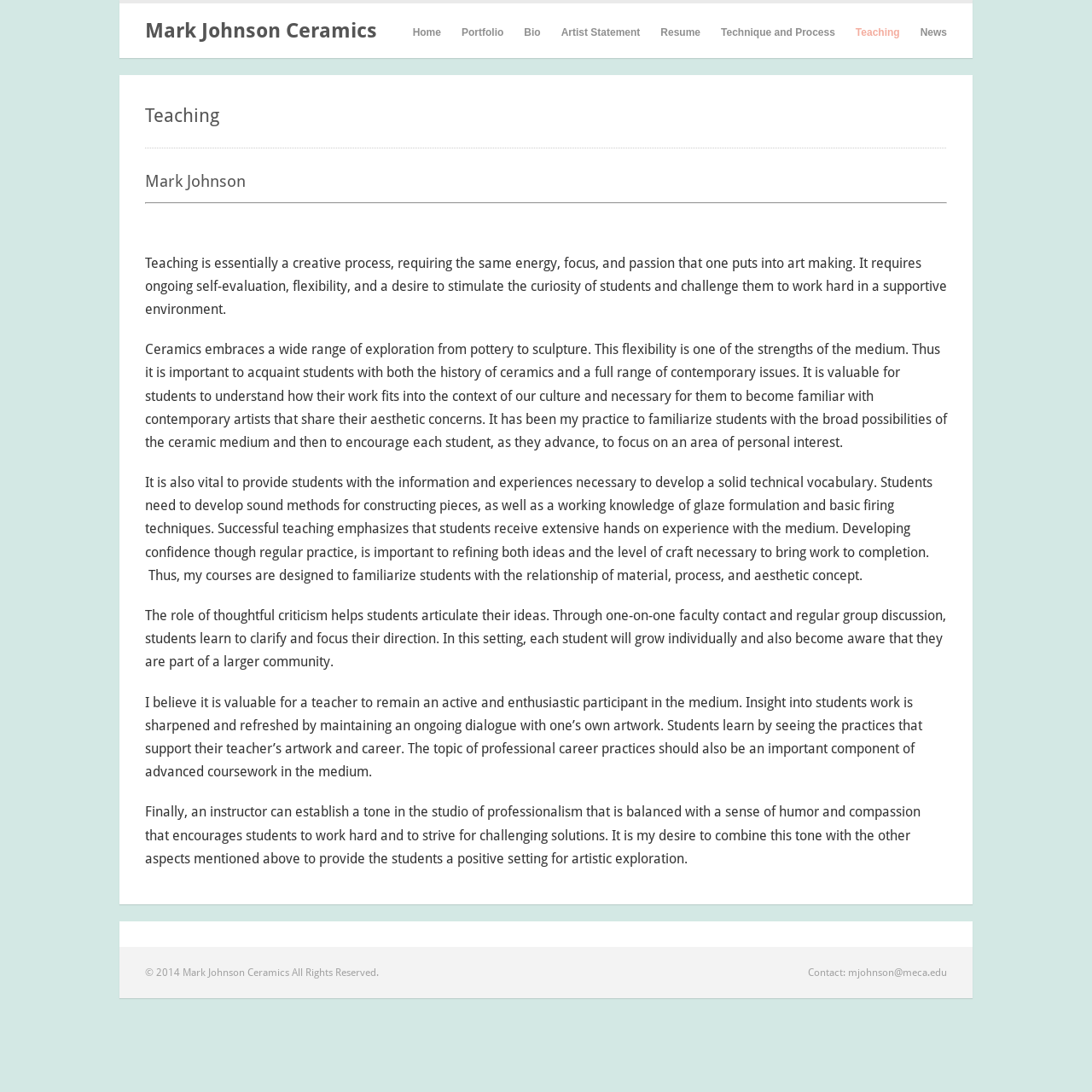Determine the title of the webpage and give its text content.

Mark Johnson Ceramics